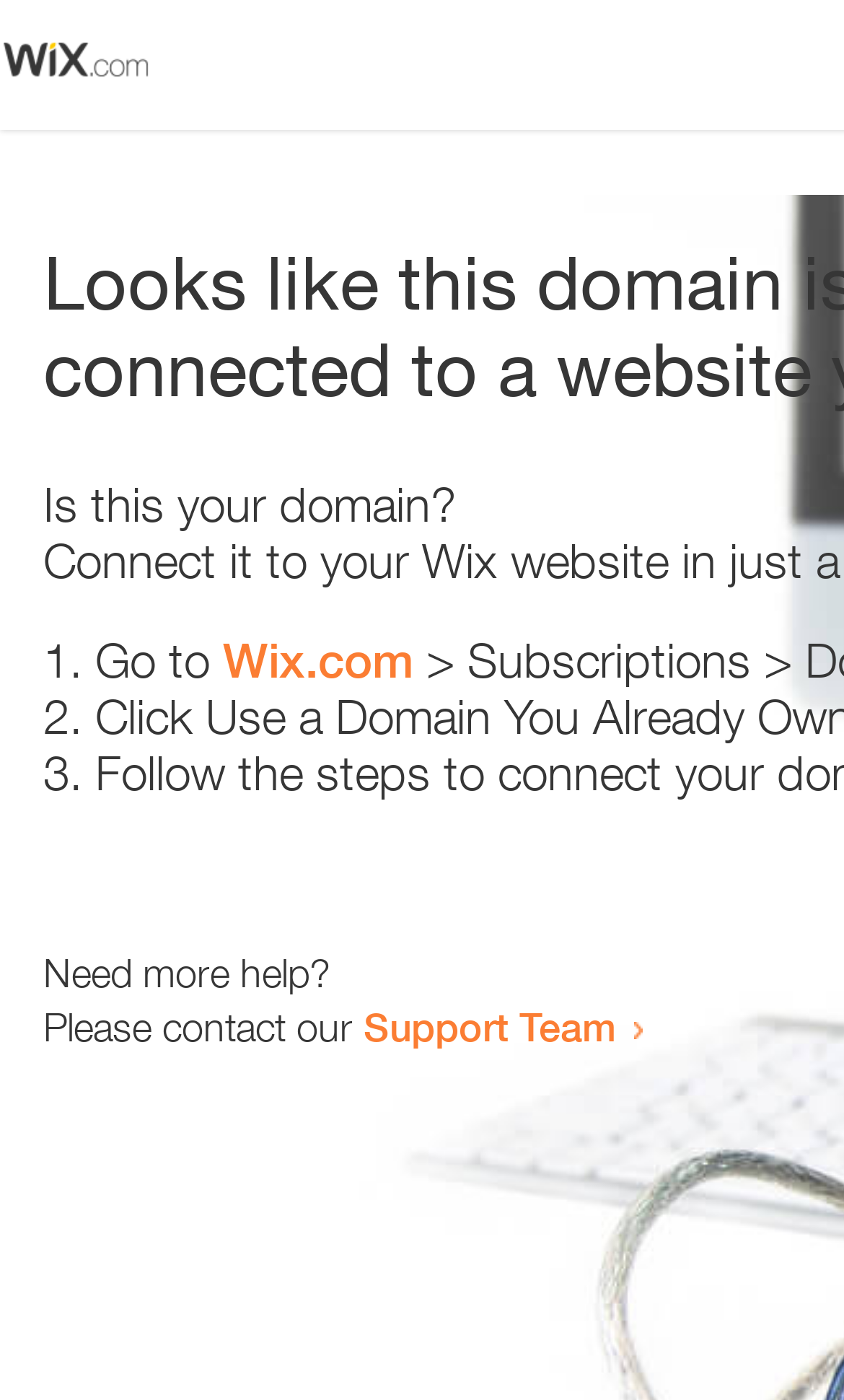Reply to the question below using a single word or brief phrase:
What is the contact option for further help?

Support Team